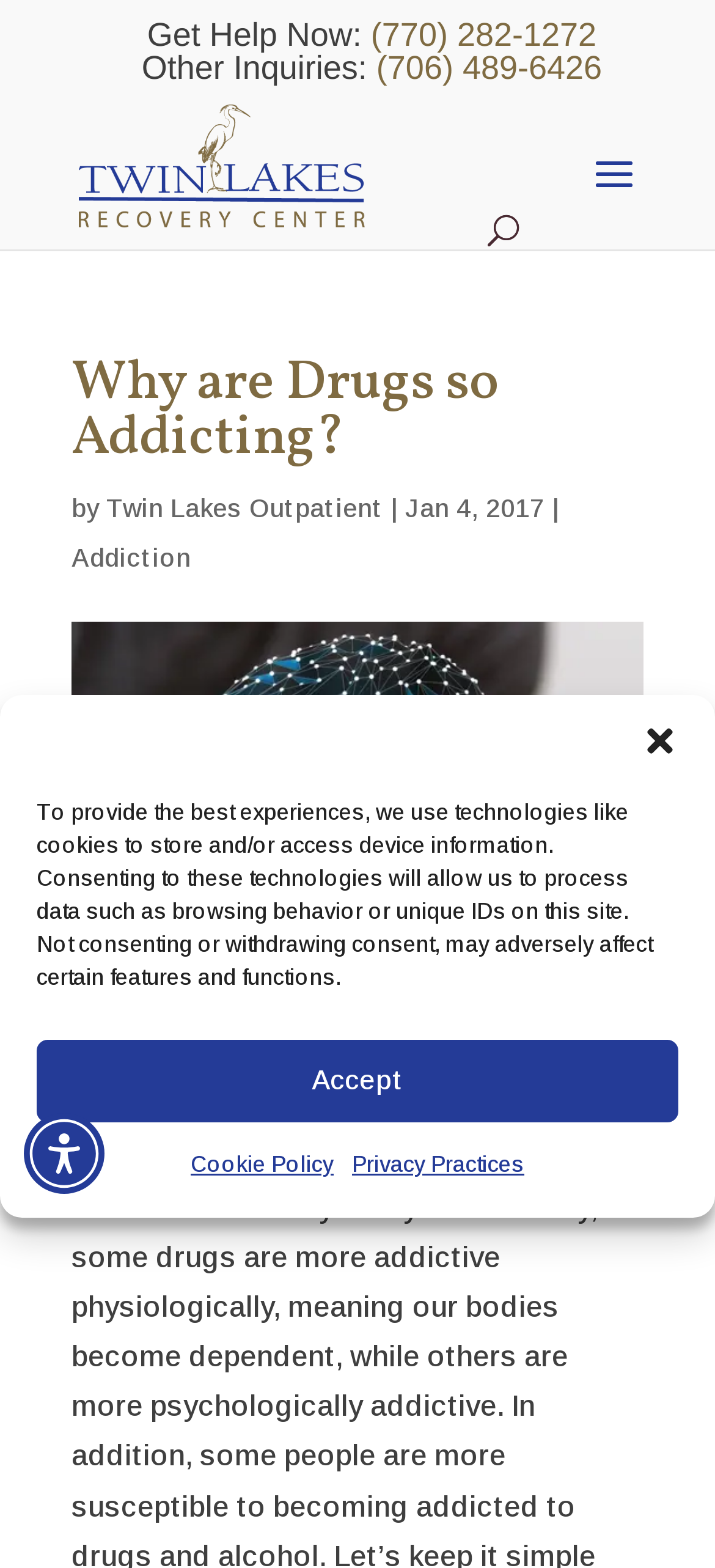Kindly determine the bounding box coordinates for the area that needs to be clicked to execute this instruction: "Click the Accessibility Menu button".

[0.033, 0.71, 0.146, 0.761]